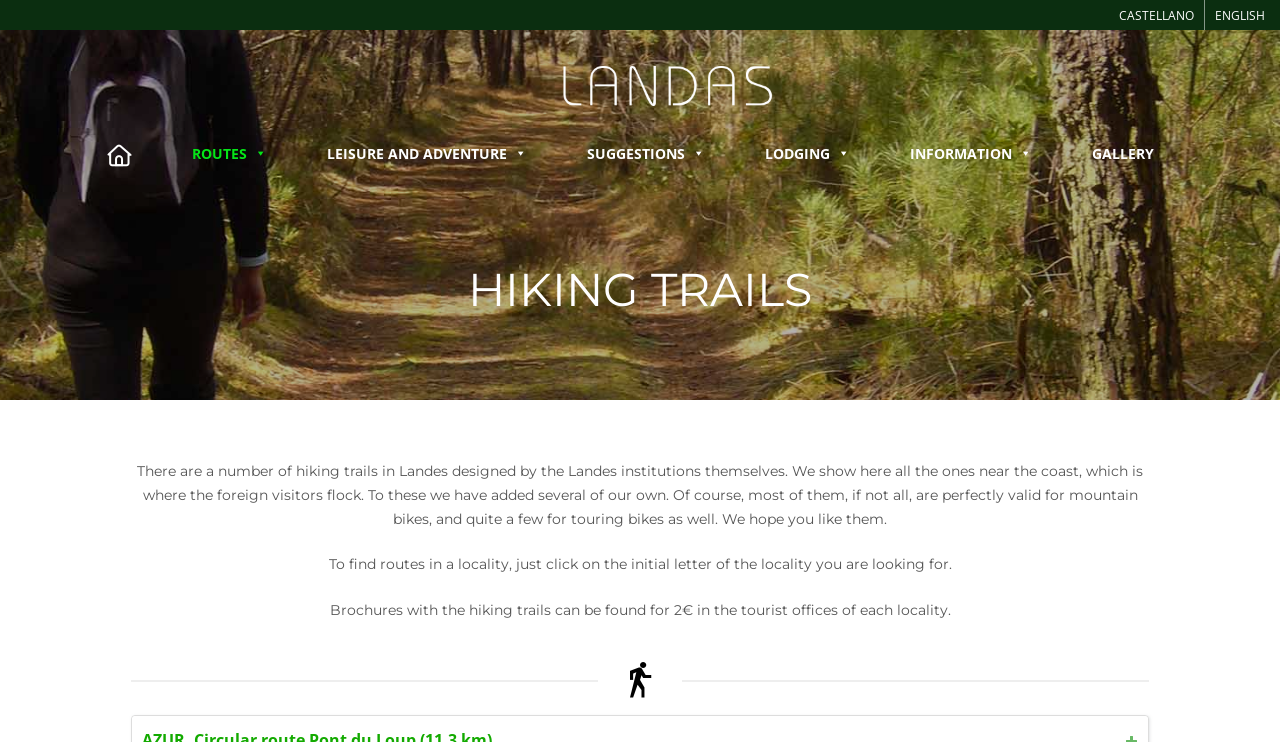Locate the UI element described by LEISURE AND ADVENTURE and provide its bounding box coordinates. Use the format (top-left x, top-left y, bottom-right x, bottom-right y) with all values as floating point numbers between 0 and 1.

[0.239, 0.19, 0.427, 0.223]